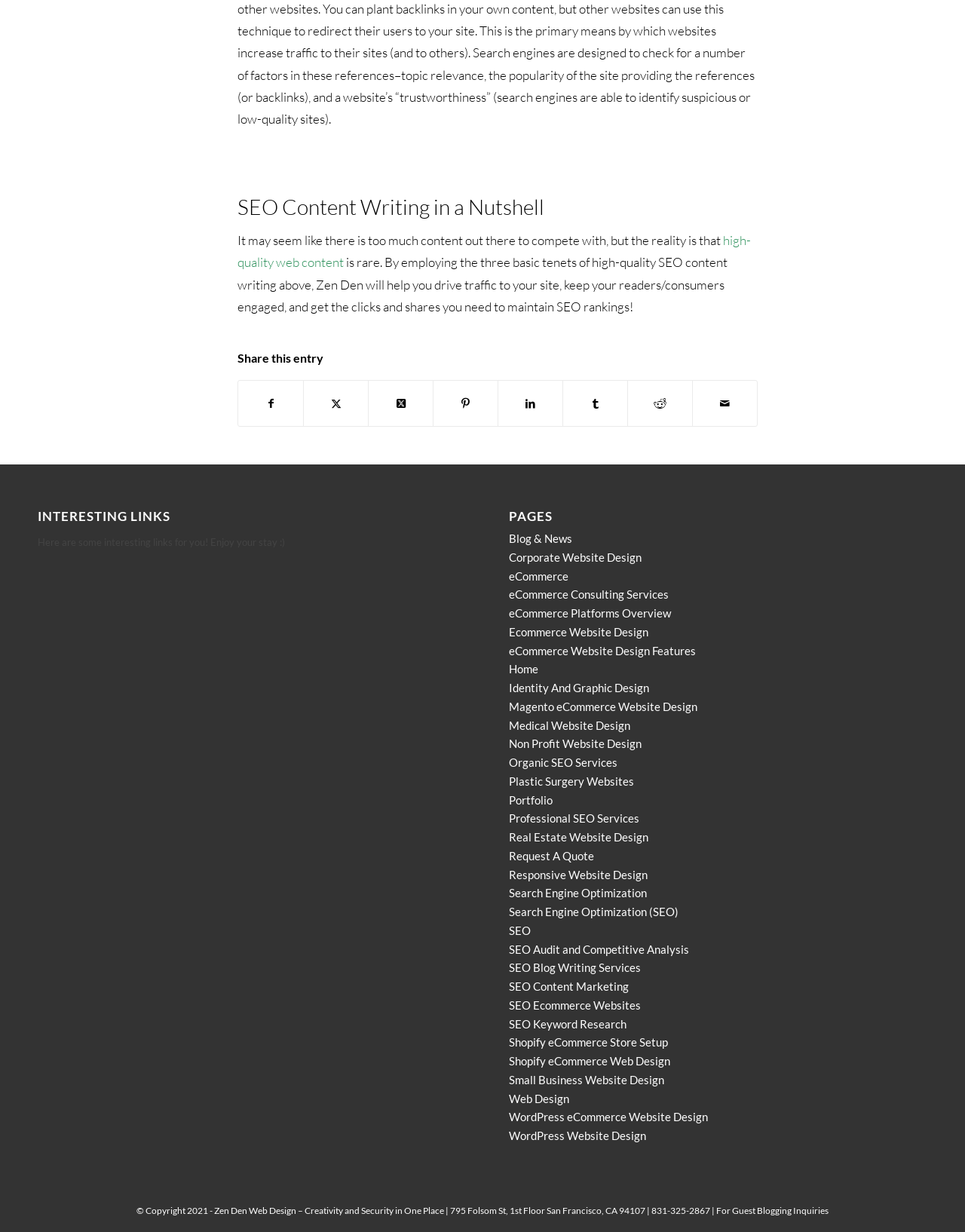Find the bounding box coordinates of the area to click in order to follow the instruction: "Learn about eCommerce Website Design".

[0.528, 0.507, 0.672, 0.518]